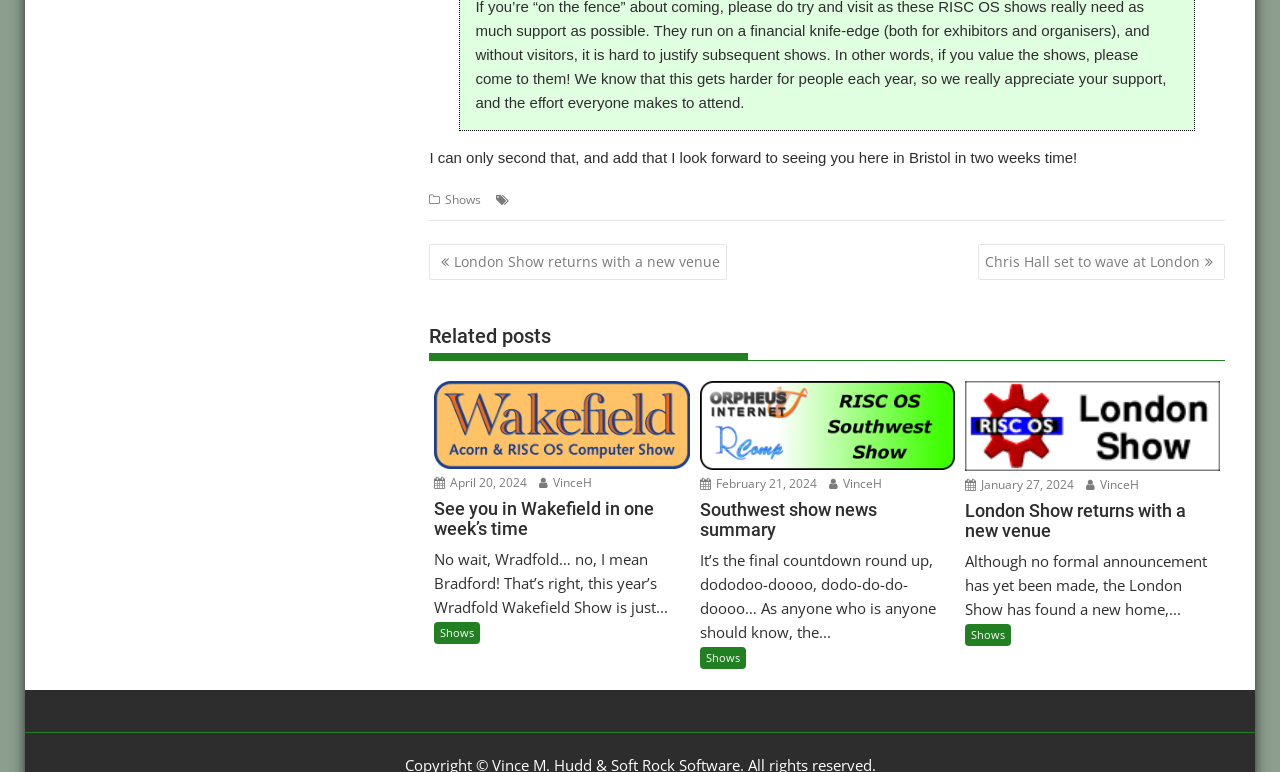Consider the image and give a detailed and elaborate answer to the question: 
What is the format of the dates mentioned?

I found multiple links with dates in the format 'Month Day, Year', such as ' April 20, 2024' and ' January 27, 2024'. This suggests that the format of the dates mentioned is Month Day, Year.